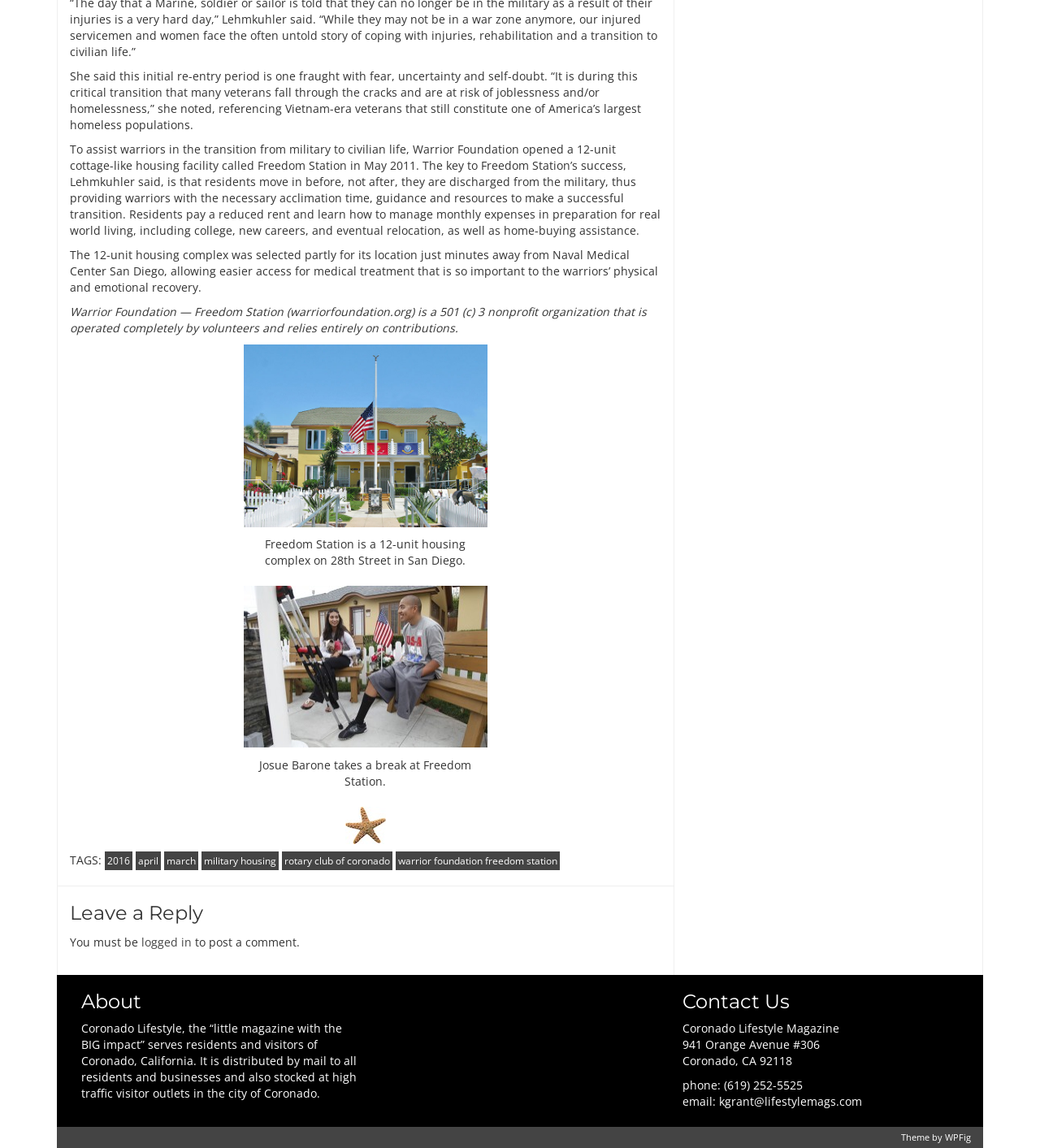What is the contact phone number of Coronado Lifestyle Magazine?
Could you give a comprehensive explanation in response to this question?

The contact information section of the webpage provides the phone number, email, and address of Coronado Lifestyle Magazine, which includes the phone number (619) 252-5525.